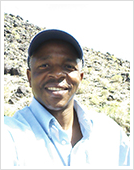What type of courses does Dr. Muneri teach?
Based on the image, provide a one-word or brief-phrase response.

Communication and media courses